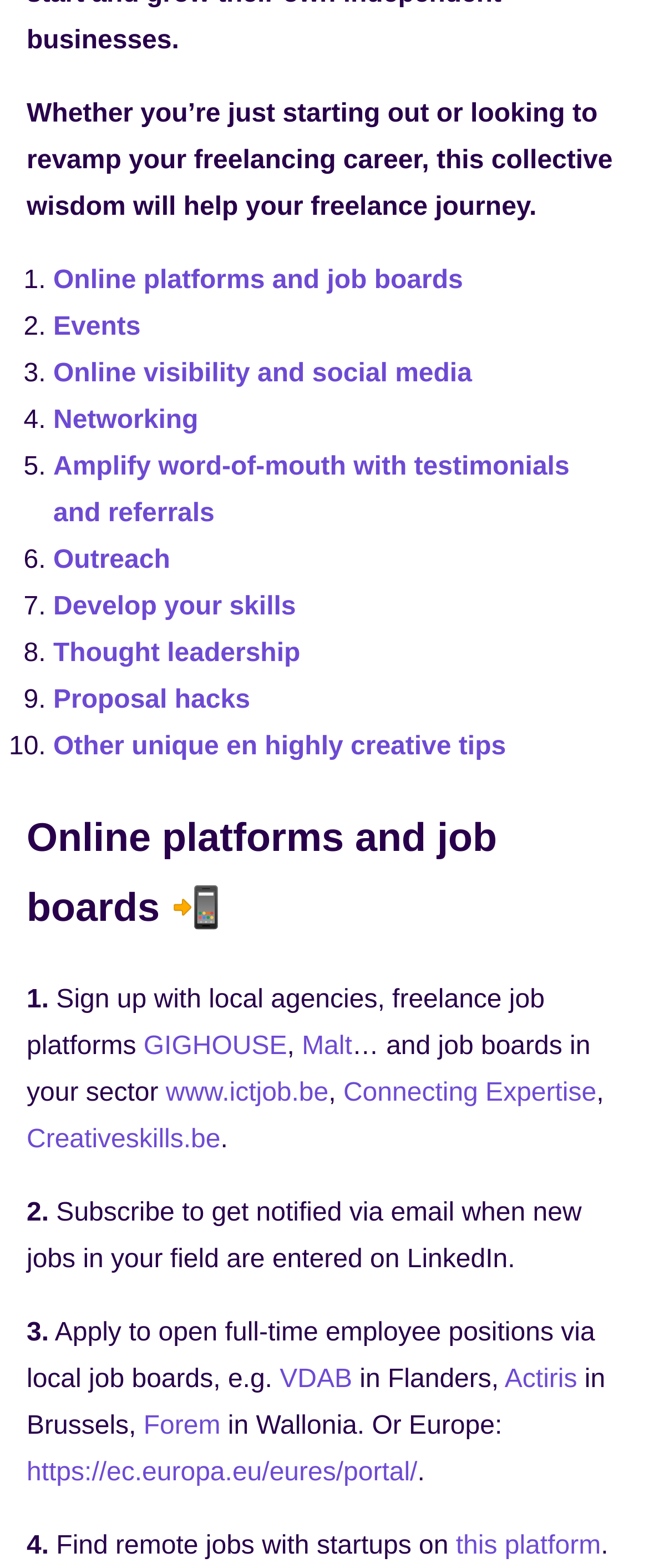What is the name of the first job platform mentioned?
Answer with a single word or short phrase according to what you see in the image.

GIGHOUSE